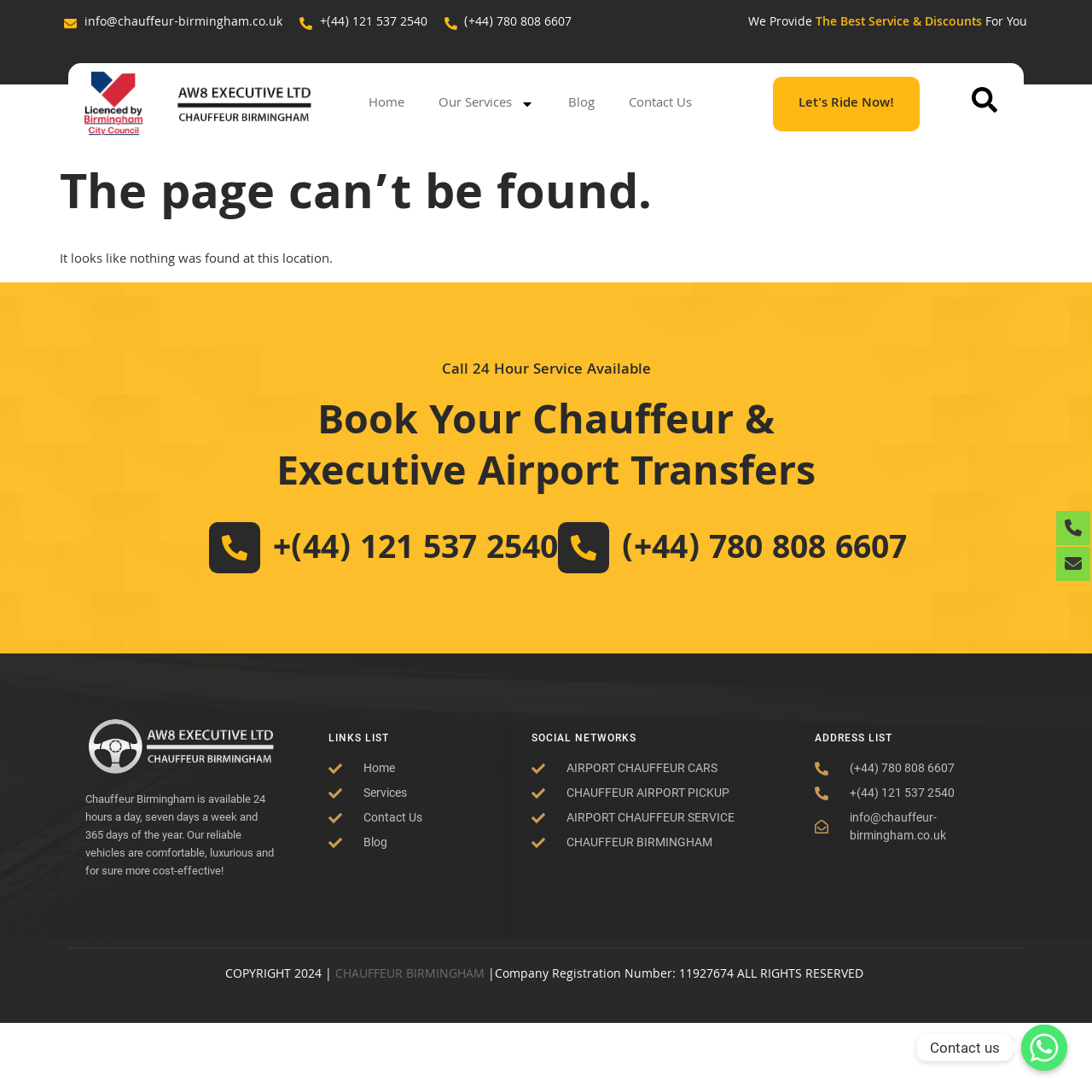What is the name of the company?
Please provide a detailed and comprehensive answer to the question.

I found the company name by looking at the top of the page, where it says 'Chauffeur Birmingham' in a heading, and also in the image and link below it.